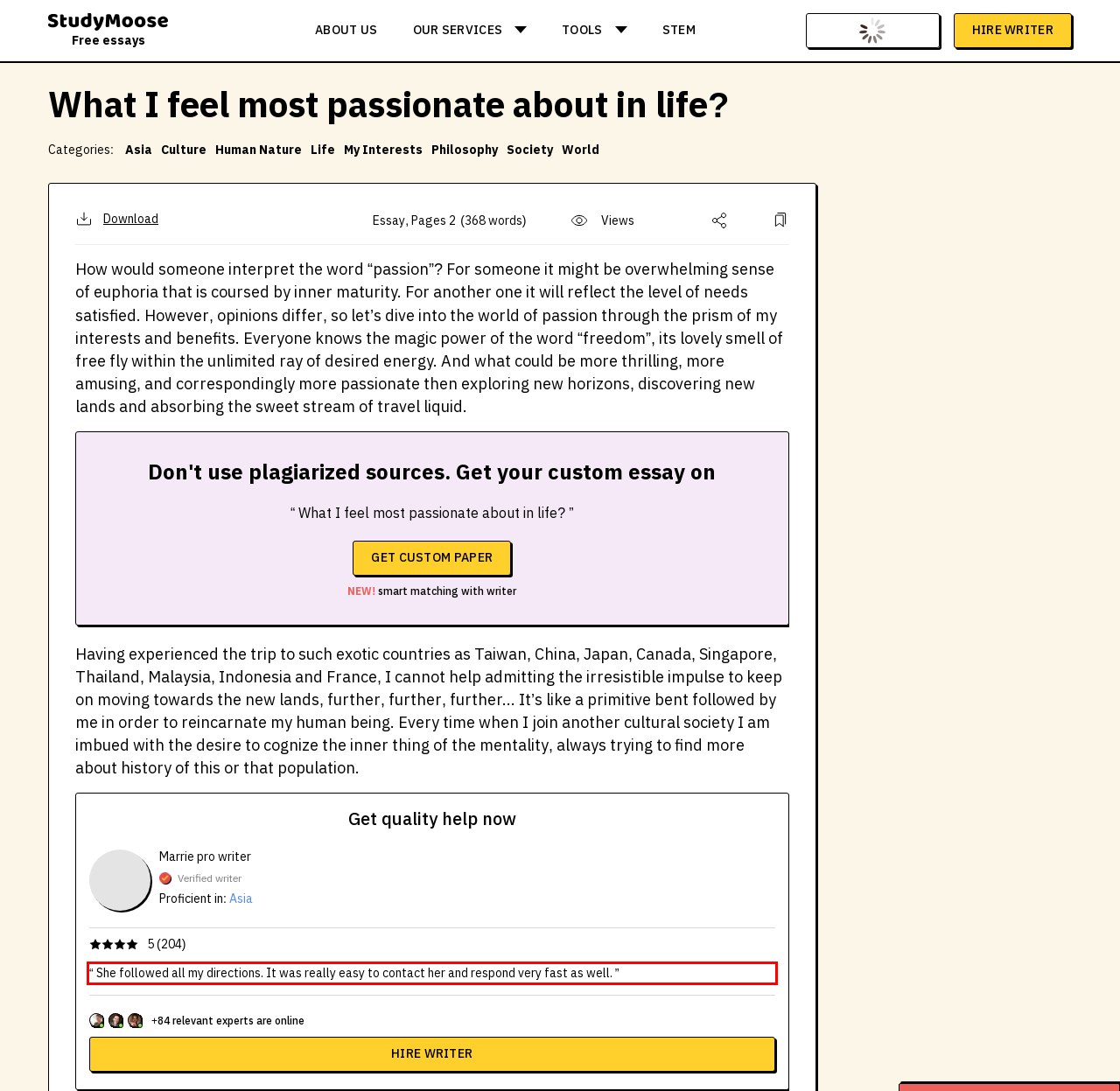Please look at the webpage screenshot and extract the text enclosed by the red bounding box.

“ She followed all my directions. It was really easy to contact her and respond very fast as well. ”